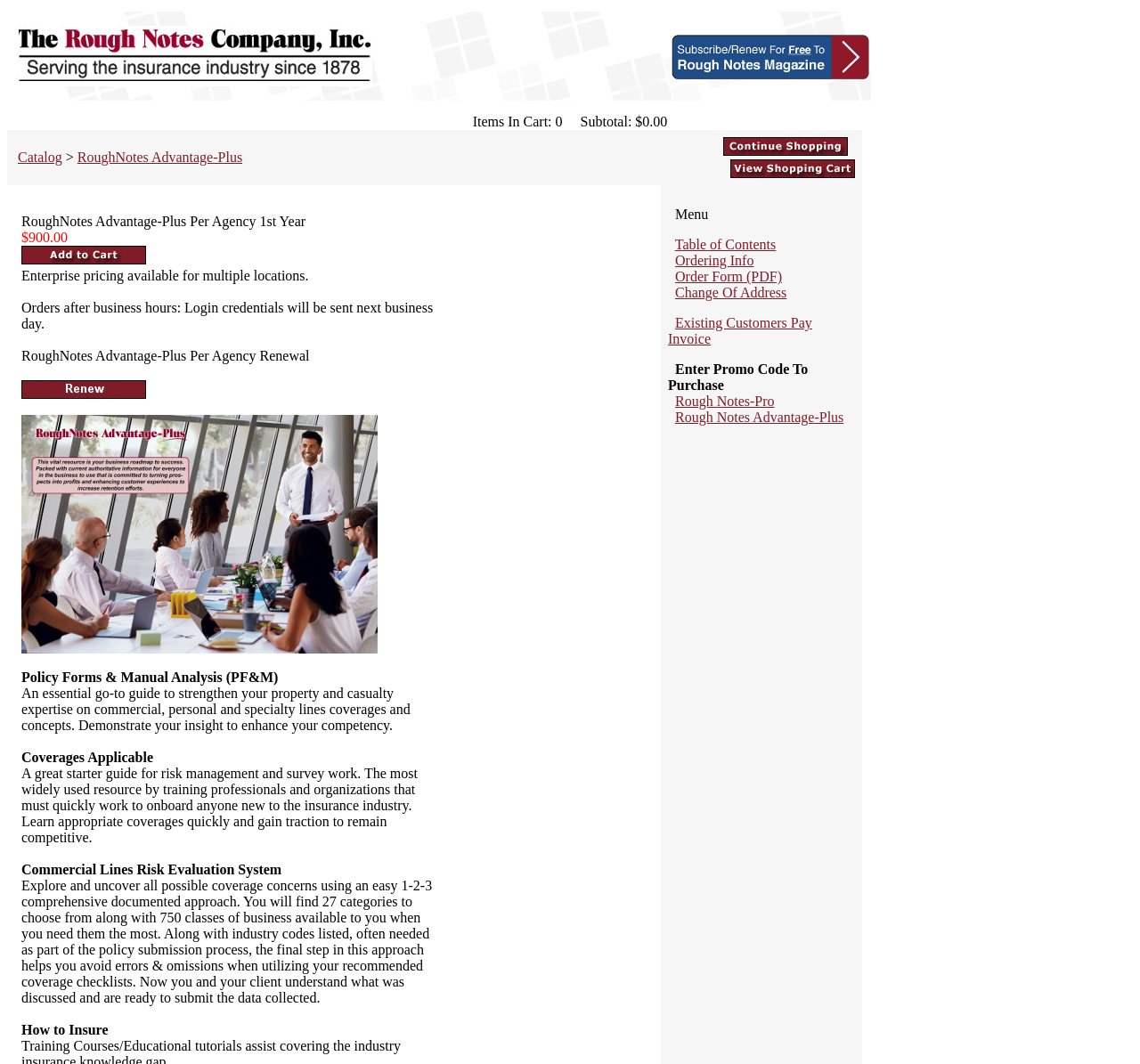How many categories are available in the 'Commercial Lines Risk Evaluation System'?
From the details in the image, provide a complete and detailed answer to the question.

The webpage mentions that the 'Commercial Lines Risk Evaluation System' has '27 categories to choose from along with 750 classes of business available to you when you need them the most'.